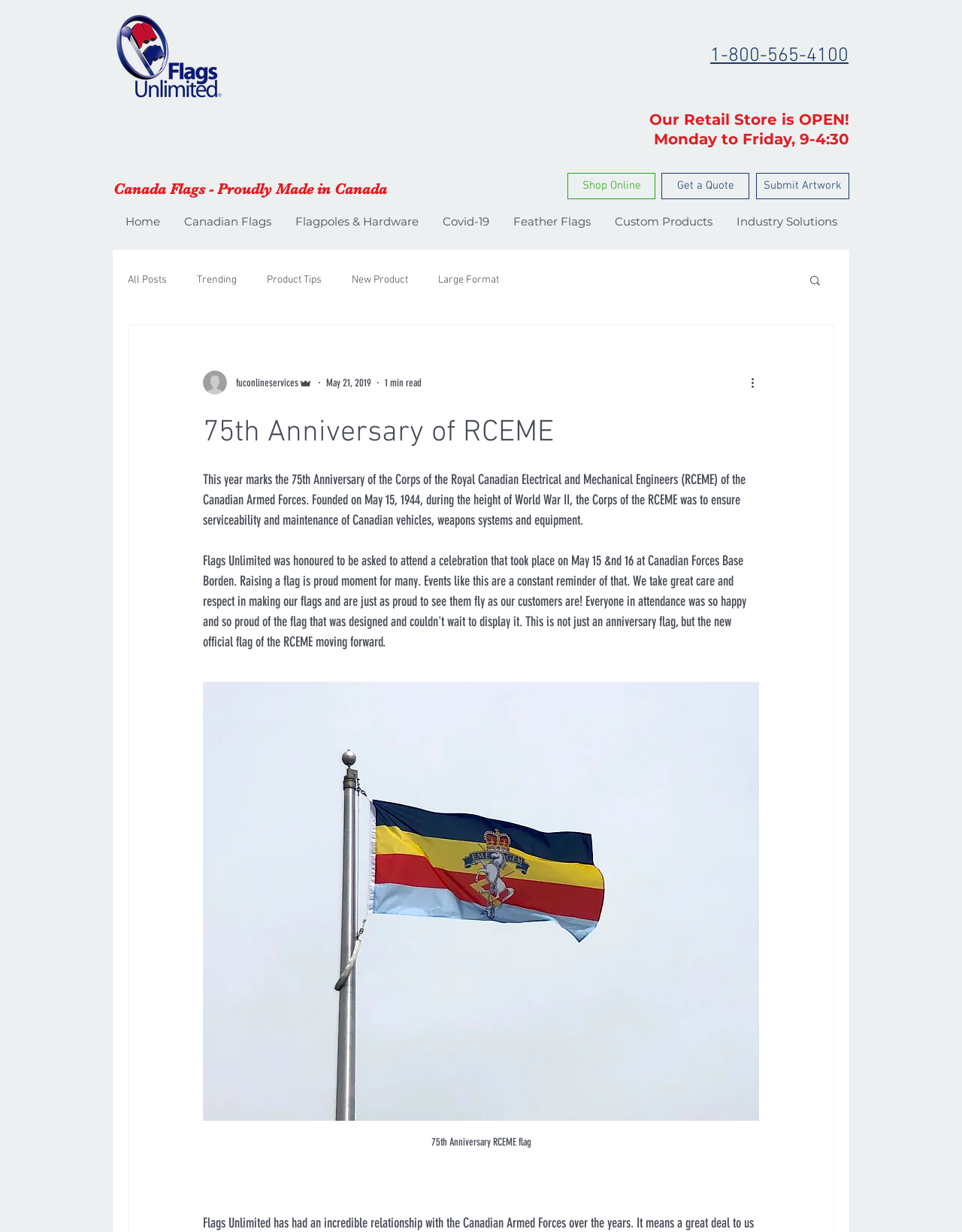Using the provided description Product Tips, find the bounding box coordinates for the UI element. Provide the coordinates in (top-left x, top-left y, bottom-right x, bottom-right y) format, ensuring all values are between 0 and 1.

[0.277, 0.222, 0.334, 0.232]